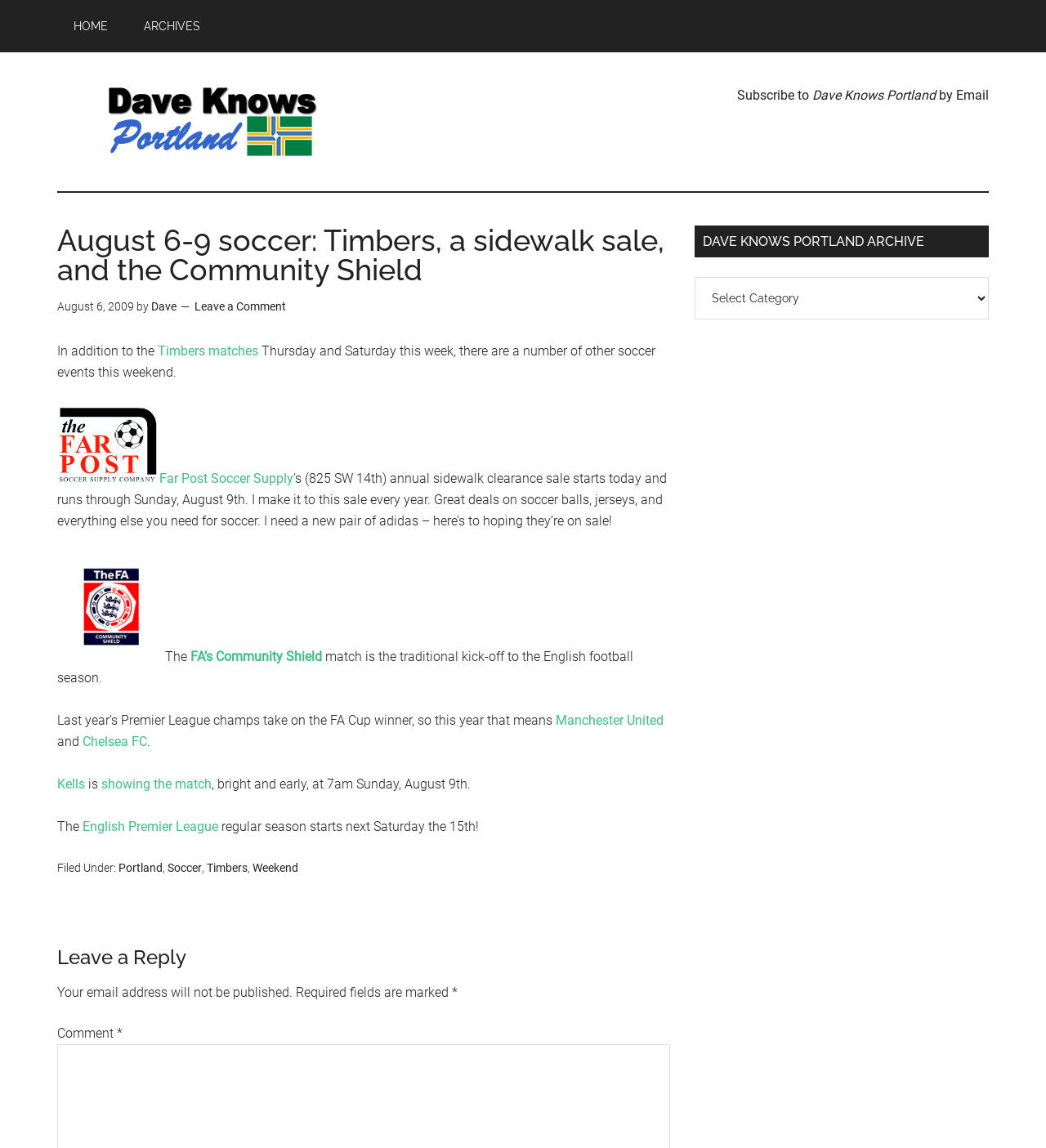Answer the question using only a single word or phrase: 
What is the category of the article under which it is filed?

Portland, Soccer, Timbers, Weekend